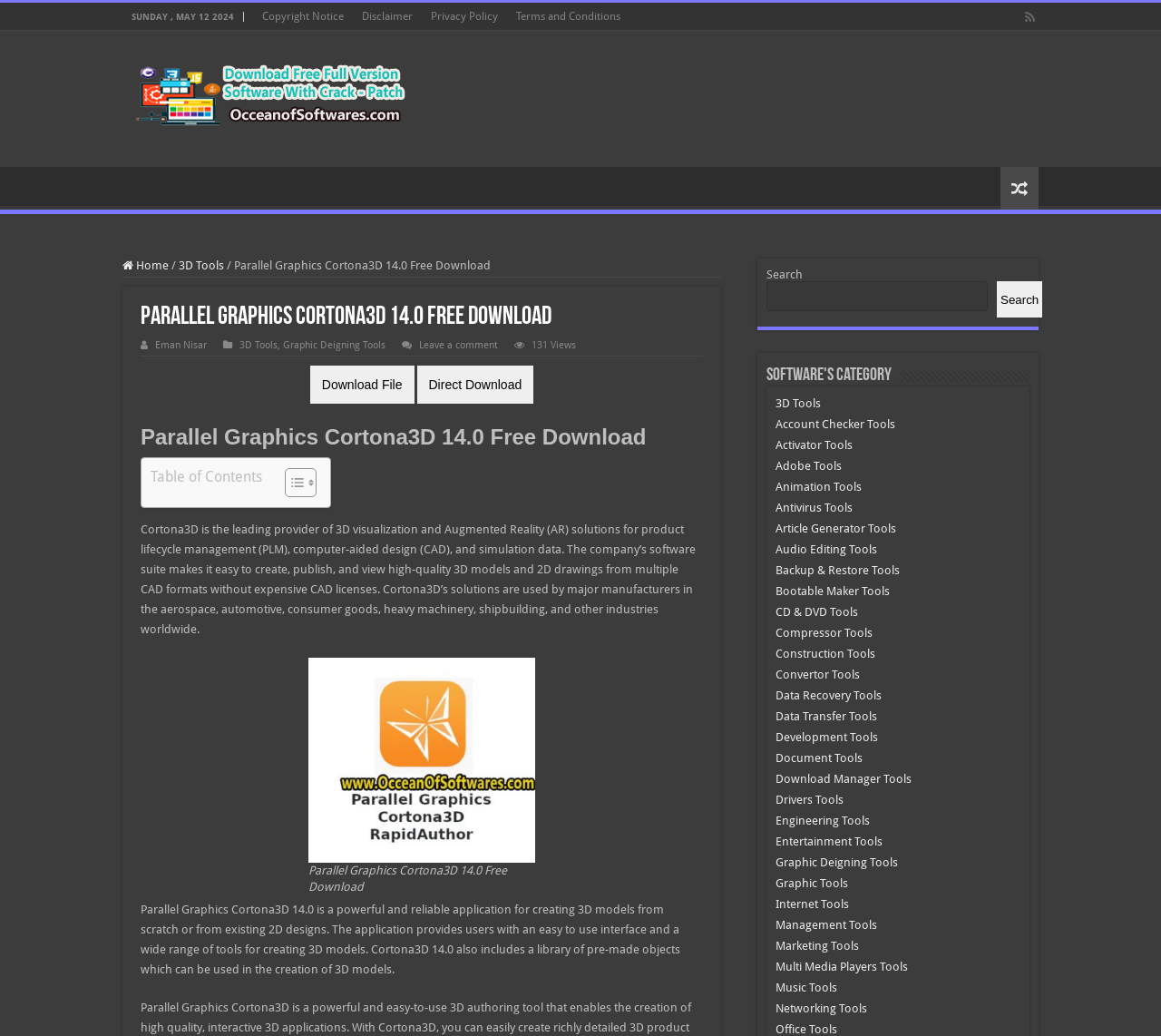Please reply to the following question using a single word or phrase: 
What is the purpose of Cortona3D's software?

3D visualization and Augmented Reality solutions